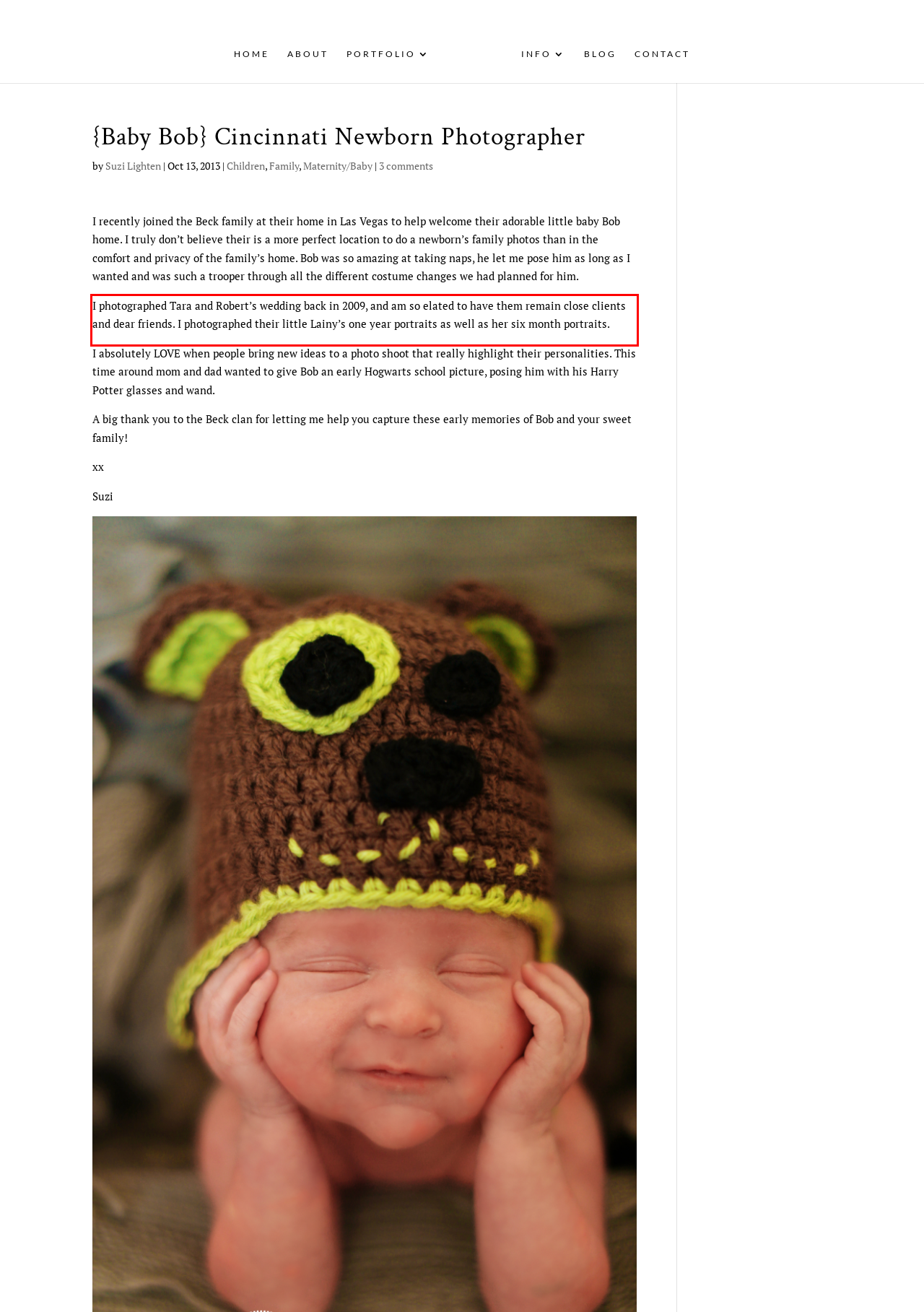Look at the provided screenshot of the webpage and perform OCR on the text within the red bounding box.

I photographed Tara and Robert’s wedding back in 2009, and am so elated to have them remain close clients and dear friends. I photographed their little Lainy’s one year portraits as well as her six month portraits.